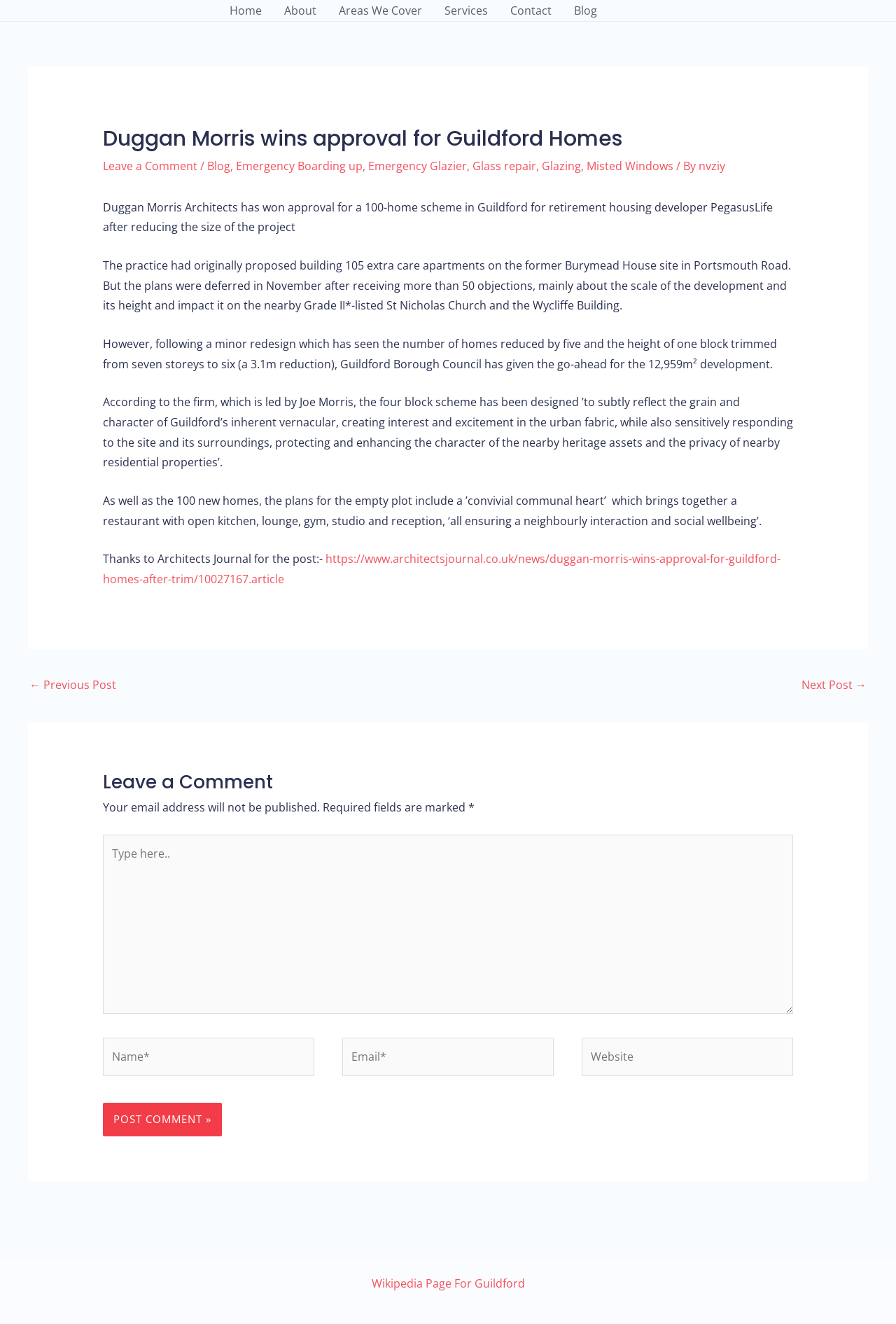What is the name of the architecture firm that won approval for a 100-home scheme in Guildford?
Please ensure your answer is as detailed and informative as possible.

The answer can be found in the article text, which states 'Duggan Morris Architects has won approval for a 100-home scheme in Guildford for retirement housing developer PegasusLife...'.